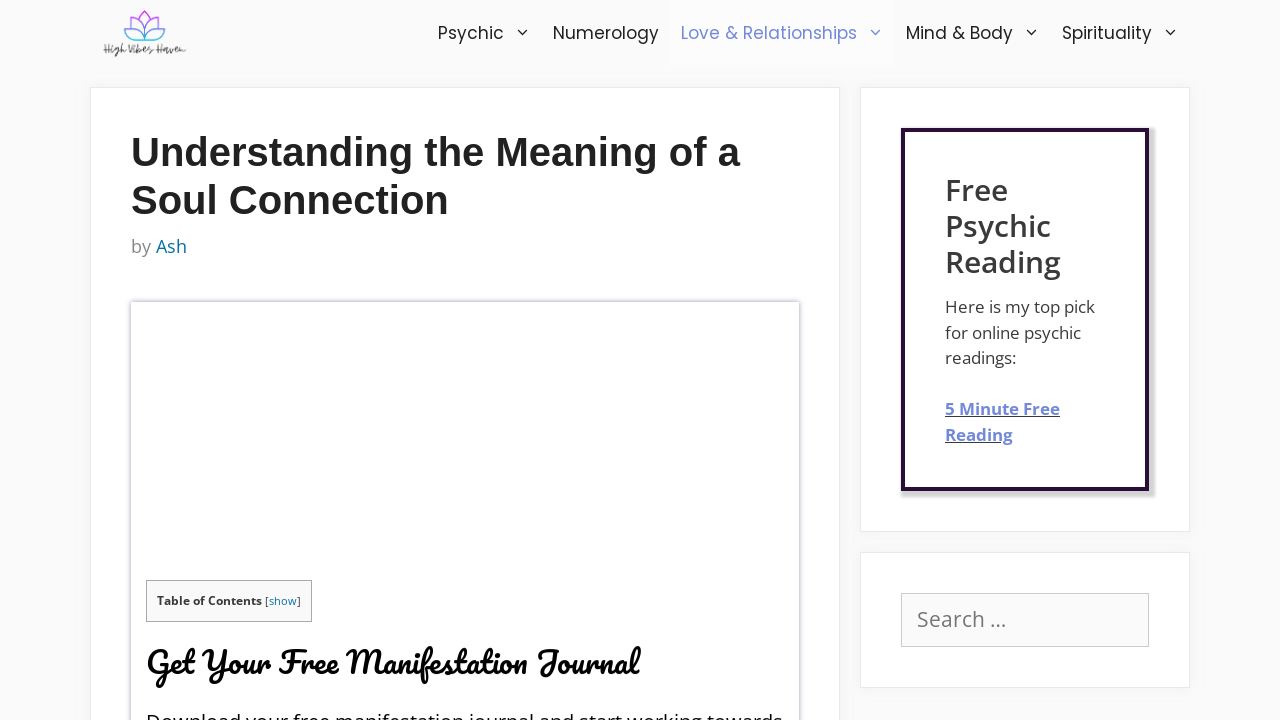What is the image located at the bottom right corner?
Observe the image and answer the question with a one-word or short phrase response.

Close Link